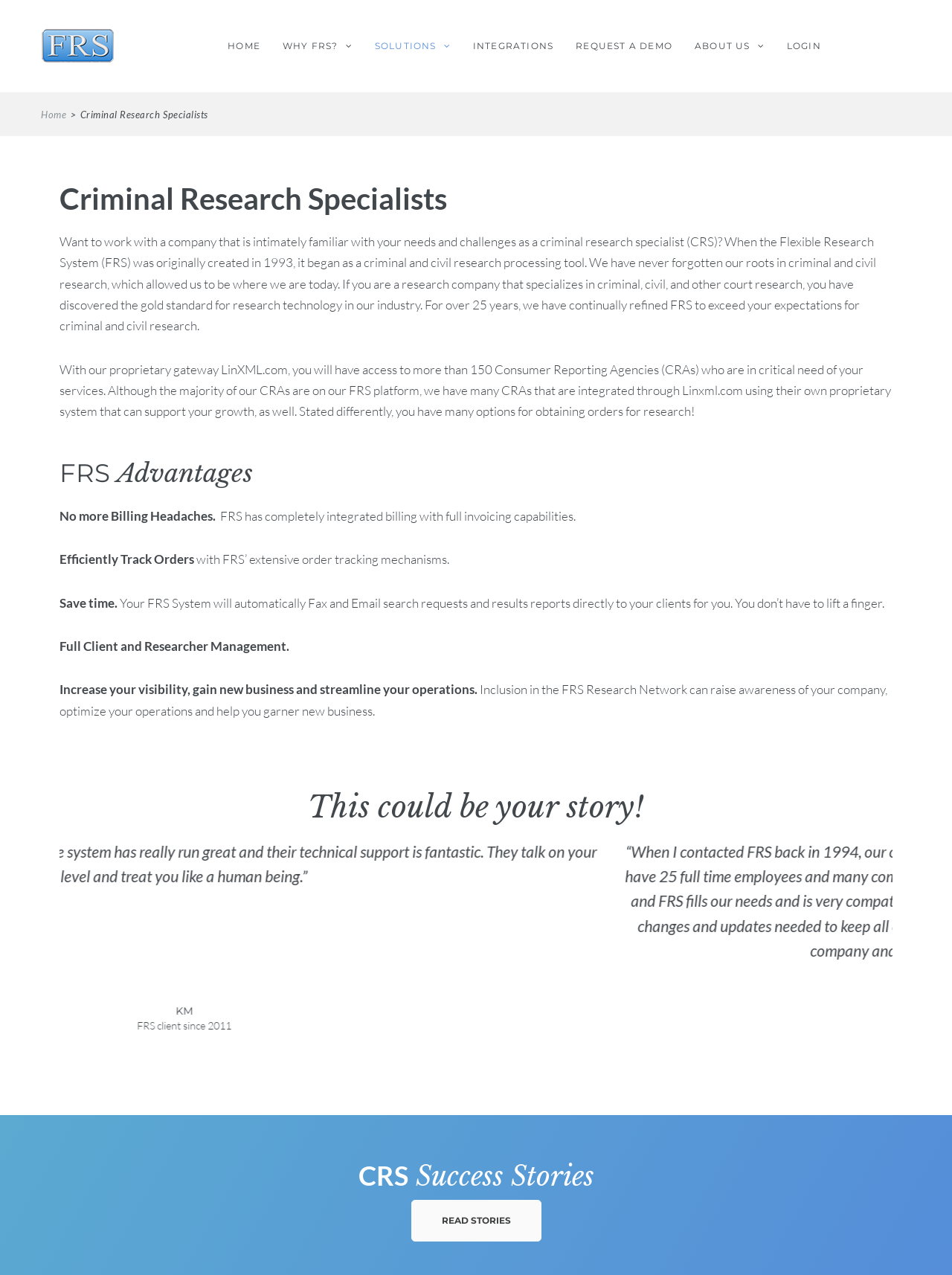Determine the bounding box for the UI element described here: "alt="FRS Software"".

[0.043, 0.019, 0.121, 0.032]